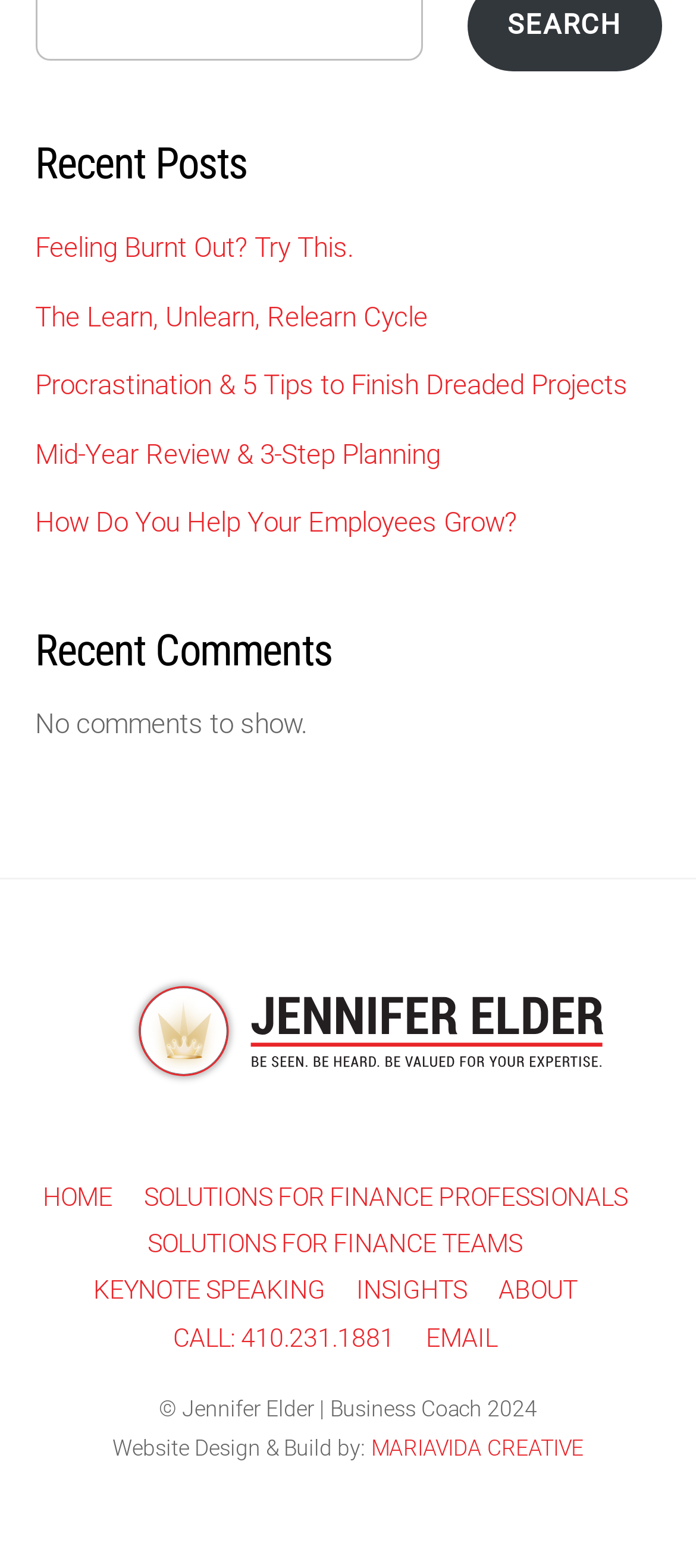How many links are there under 'Recent Posts'?
Provide a concise answer using a single word or phrase based on the image.

5